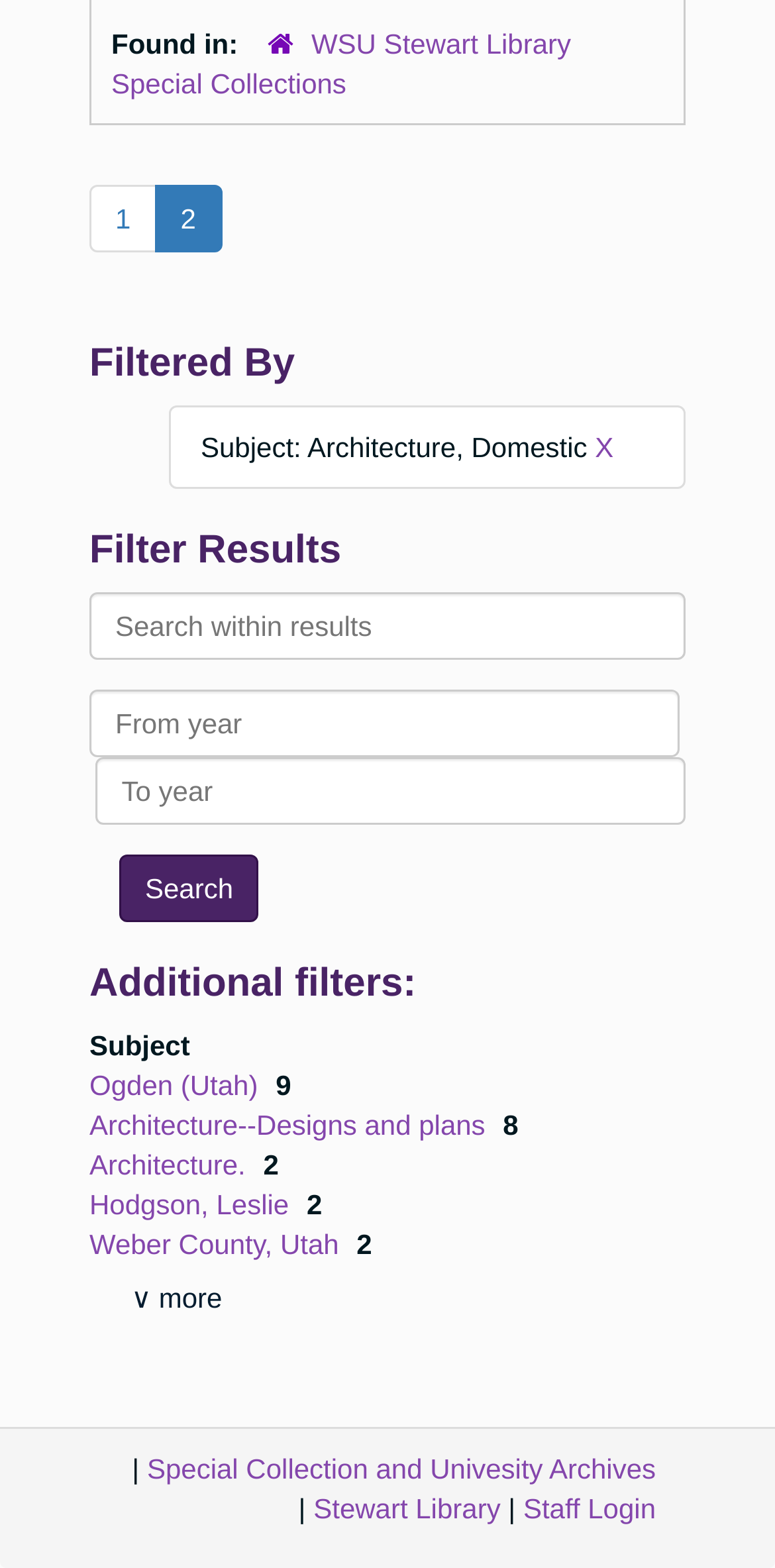Find the bounding box coordinates of the clickable region needed to perform the following instruction: "Search". The coordinates should be provided as four float numbers between 0 and 1, i.e., [left, top, right, bottom].

[0.154, 0.545, 0.334, 0.589]